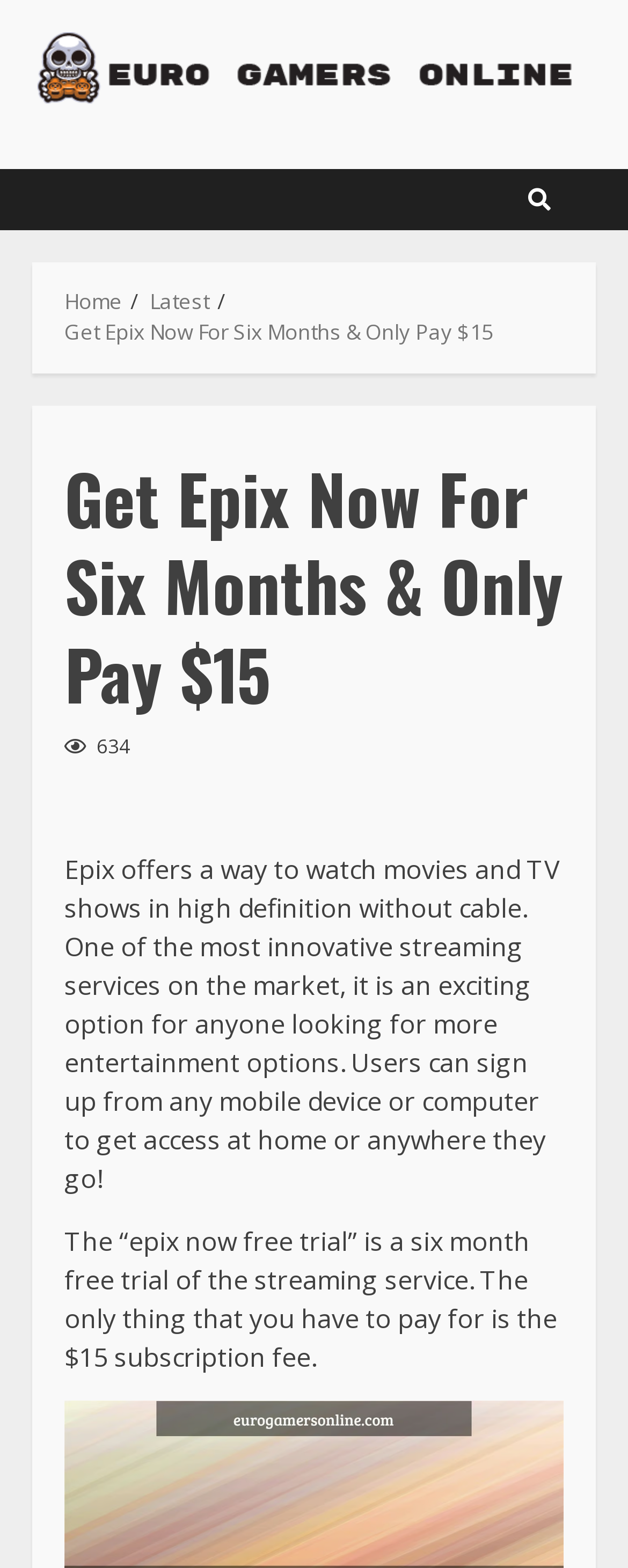What is the purpose of Epix?
Give a one-word or short phrase answer based on the image.

Watch movies and TV shows